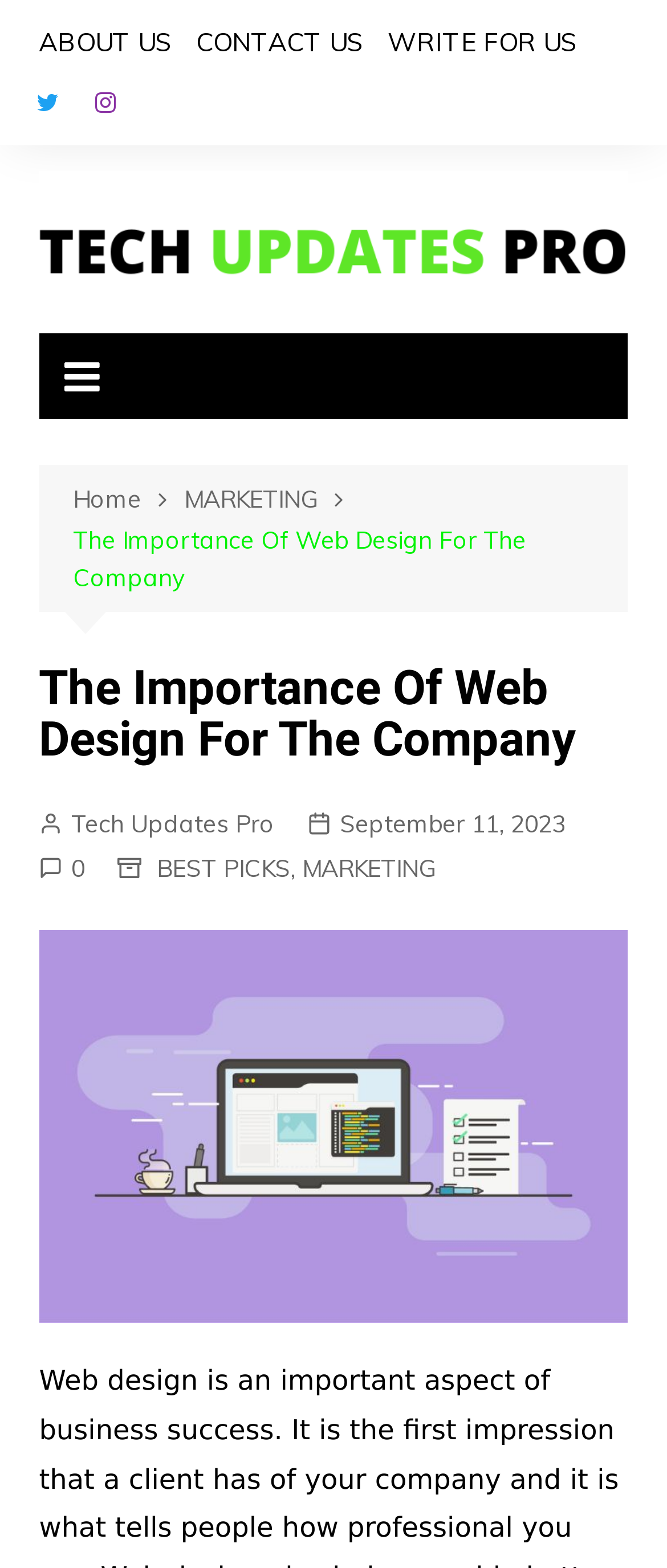Determine the bounding box coordinates of the area to click in order to meet this instruction: "read the importance of web design article".

[0.11, 0.332, 0.89, 0.381]